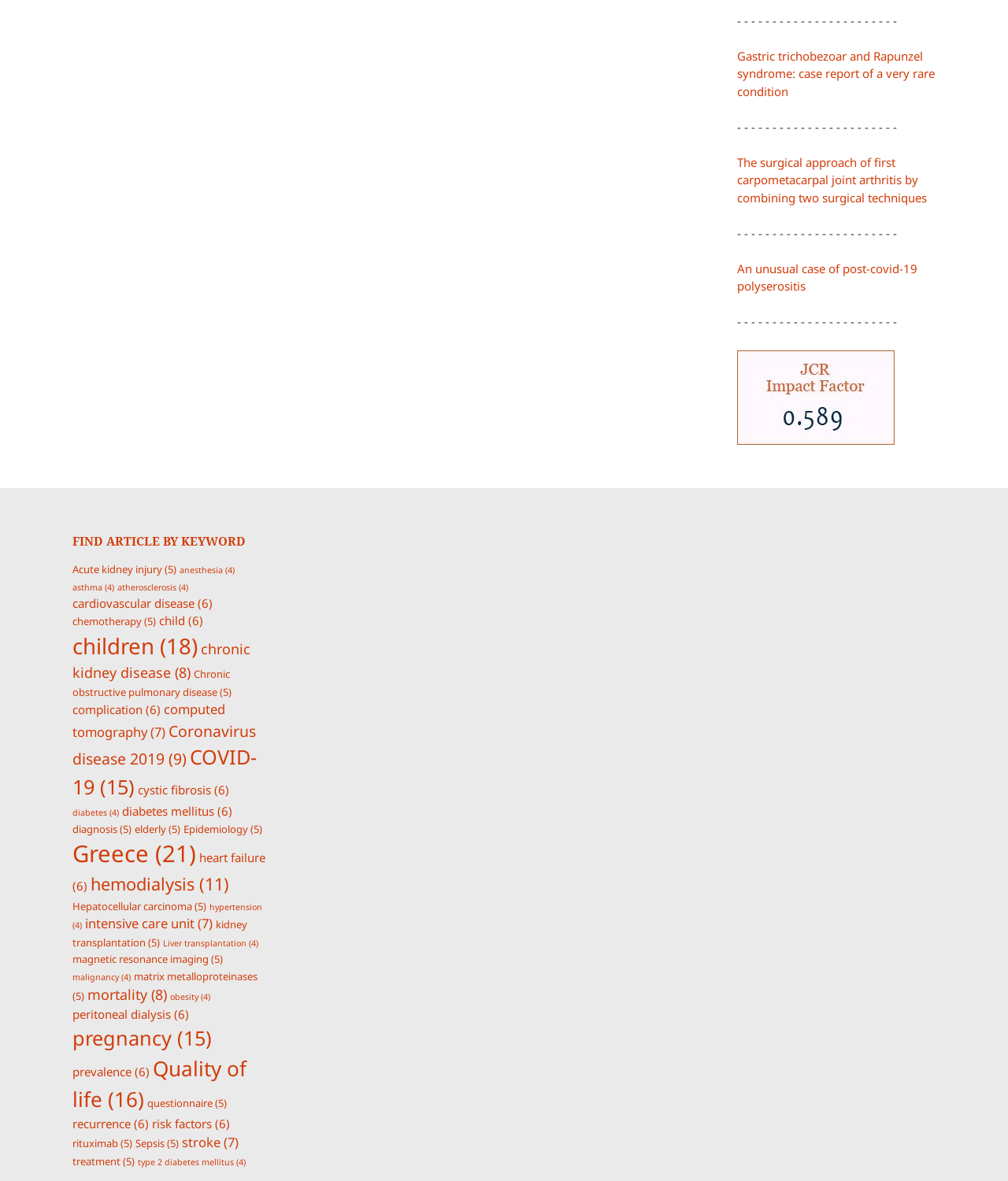Please specify the bounding box coordinates of the clickable region to carry out the following instruction: "Find articles about pregnancy". The coordinates should be four float numbers between 0 and 1, in the format [left, top, right, bottom].

[0.072, 0.867, 0.21, 0.89]